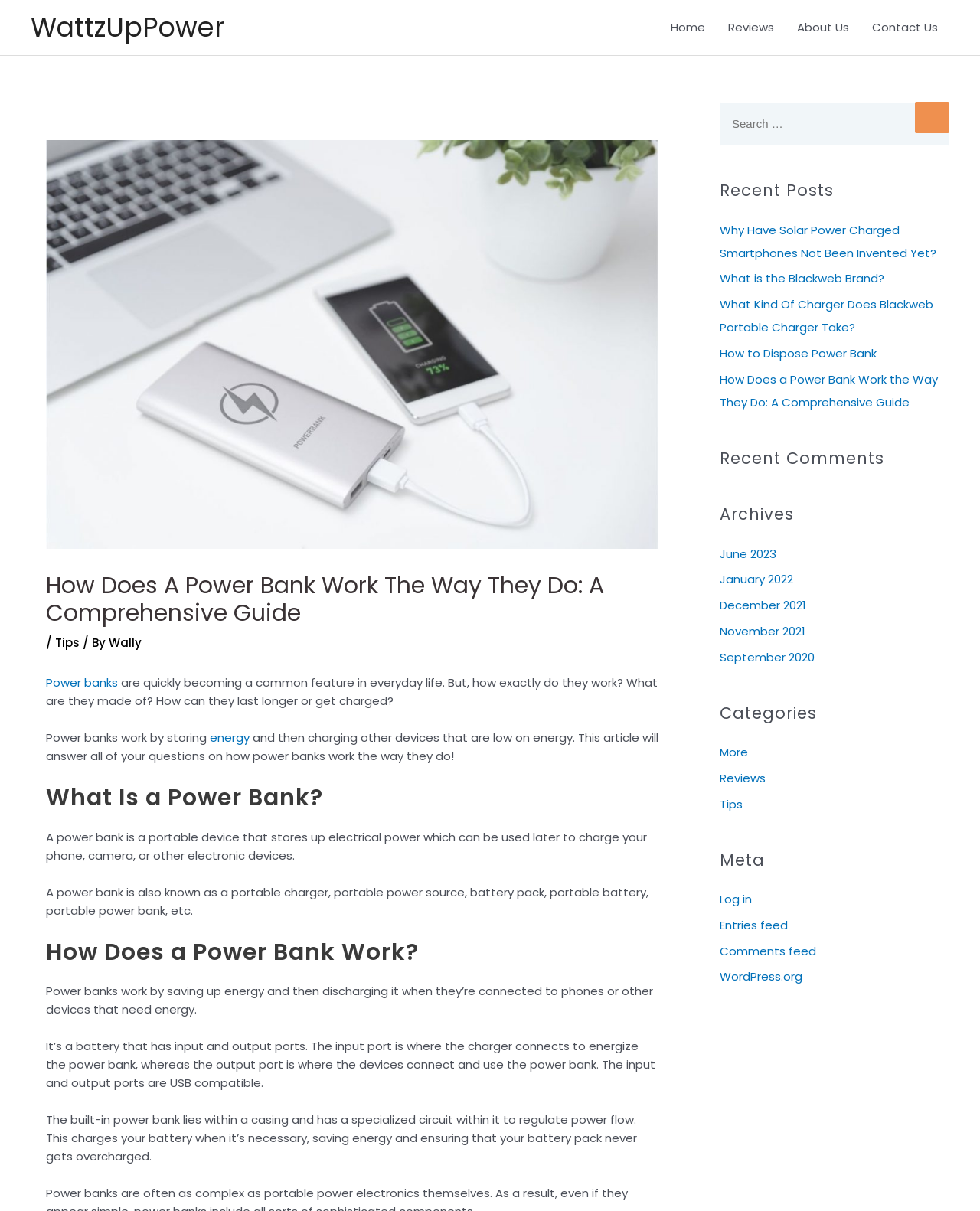Calculate the bounding box coordinates of the UI element given the description: "New Jersey".

None